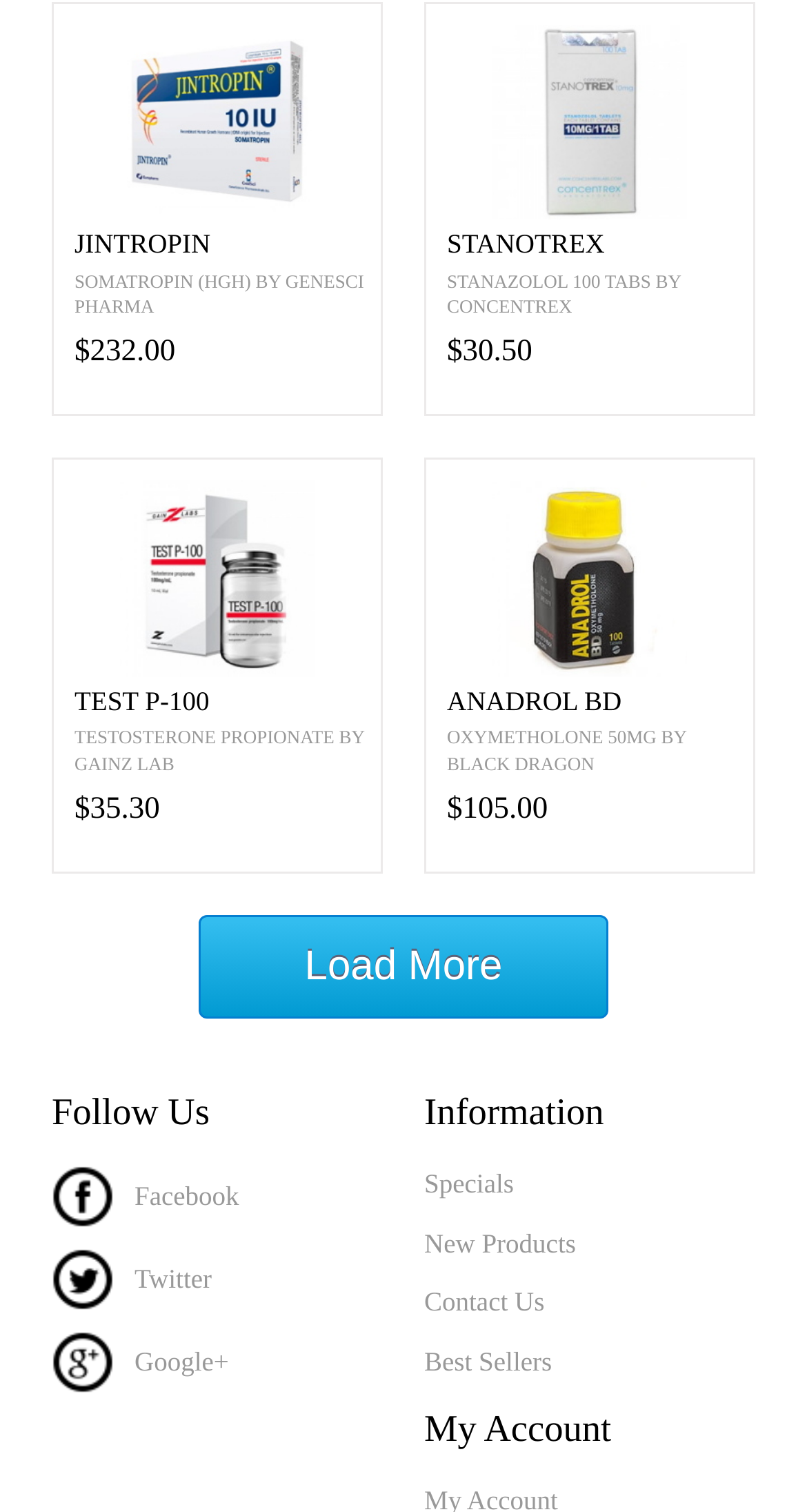Please identify the bounding box coordinates of where to click in order to follow the instruction: "View information about STANOTREX".

[0.554, 0.152, 0.933, 0.172]